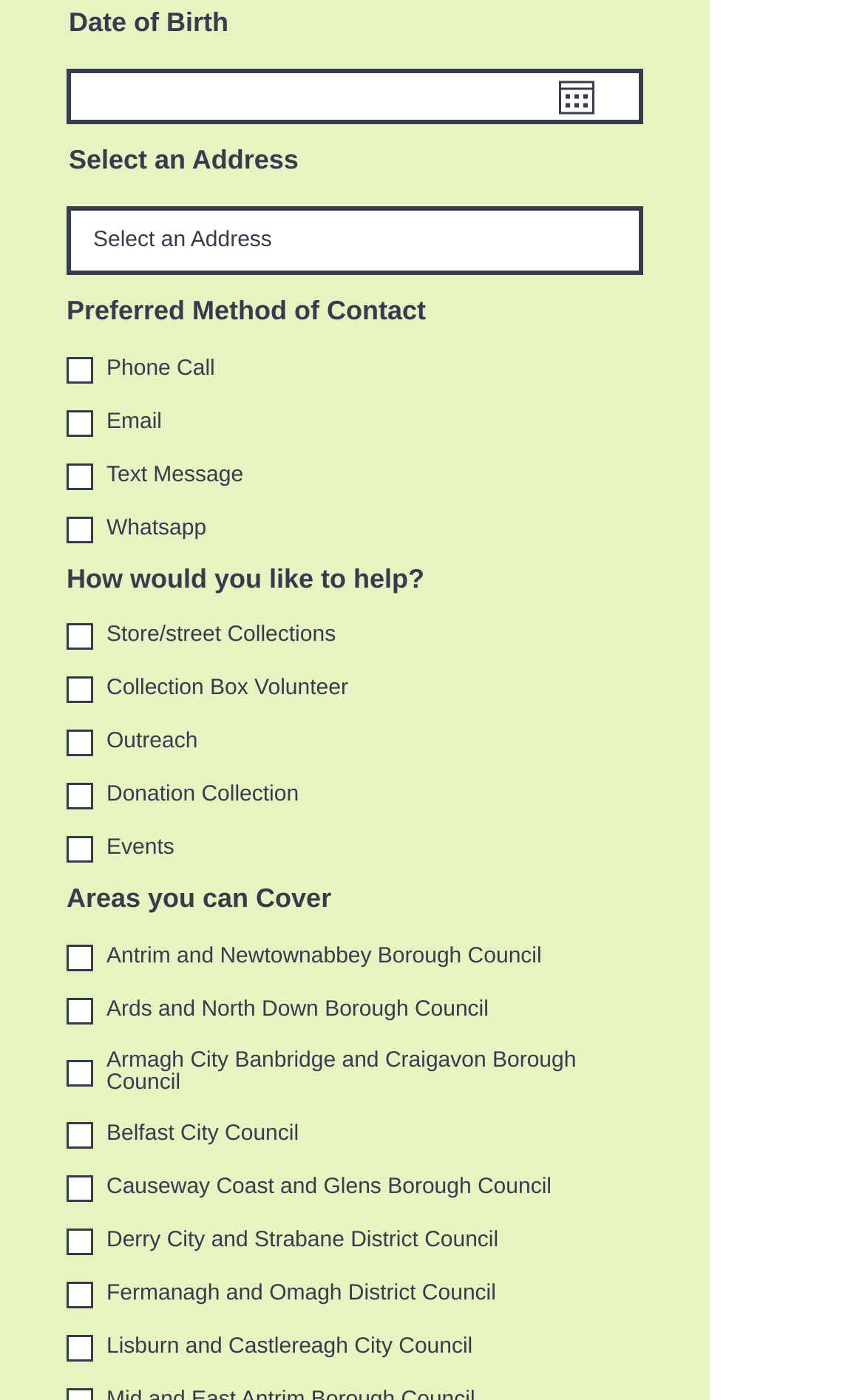What is the purpose of the 'Address Input' combobox?
Based on the visual content, answer with a single word or a brief phrase.

To select an address